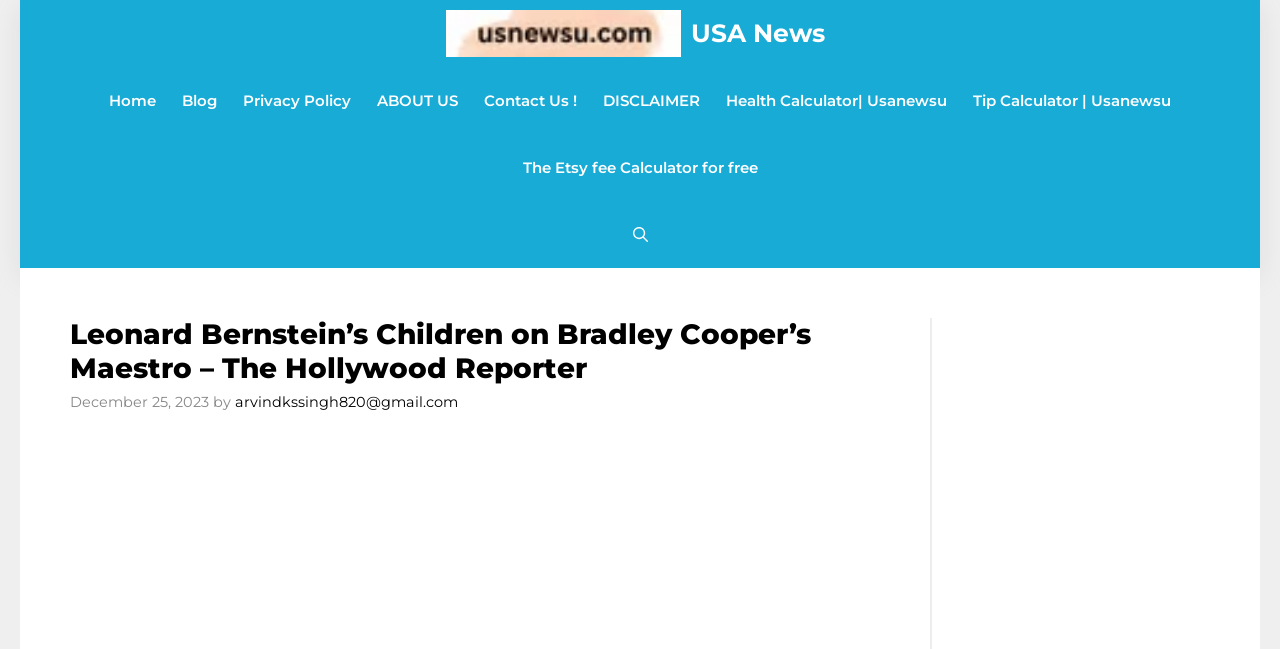Refer to the image and provide a thorough answer to this question:
How many links are in the primary navigation?

I counted the number of link elements within the navigation element with the label 'Primary', which has 9 links.